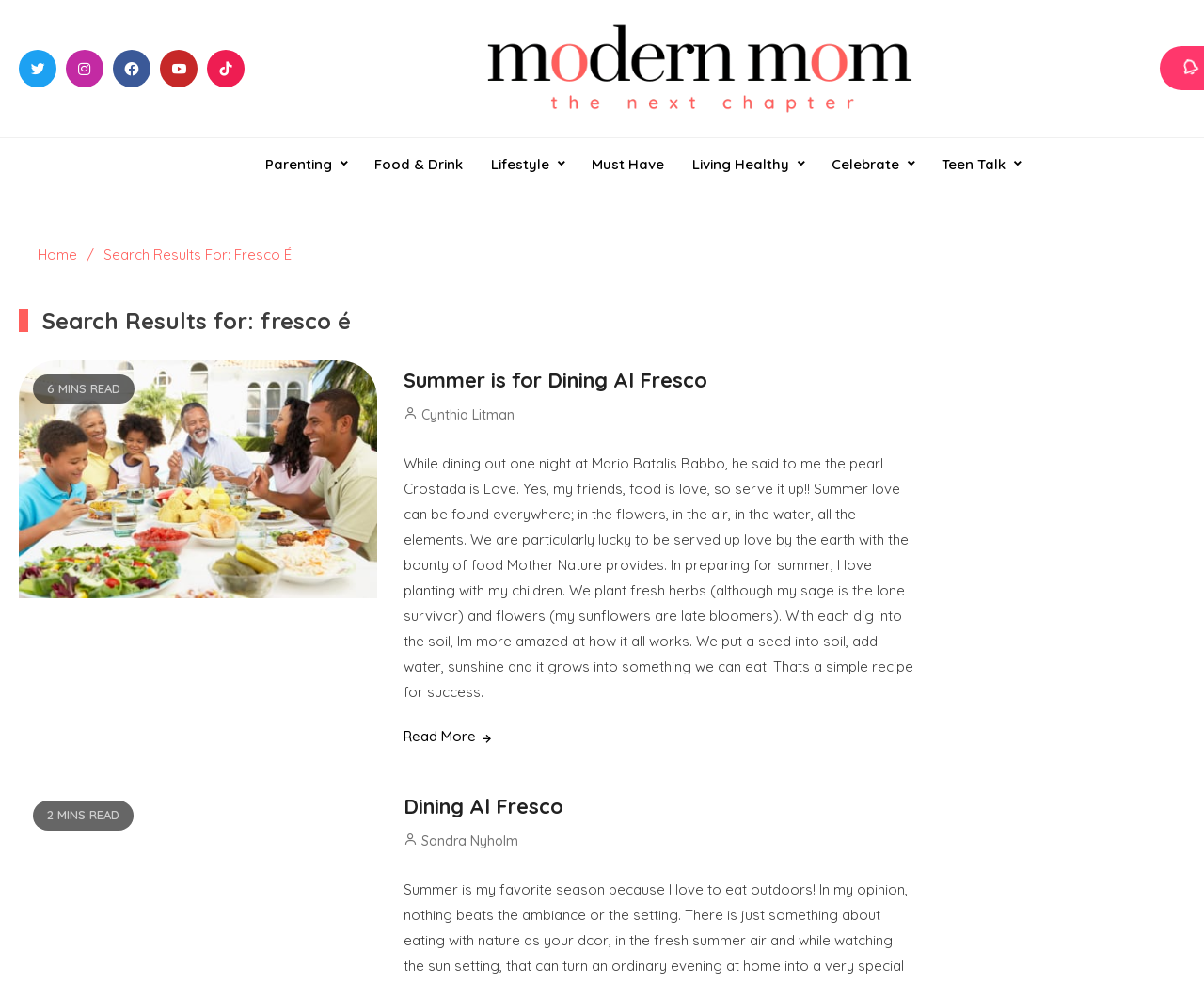Provide the bounding box coordinates of the section that needs to be clicked to accomplish the following instruction: "Read the article about Summer is for Dining Al Fresco."

[0.335, 0.371, 0.759, 0.403]